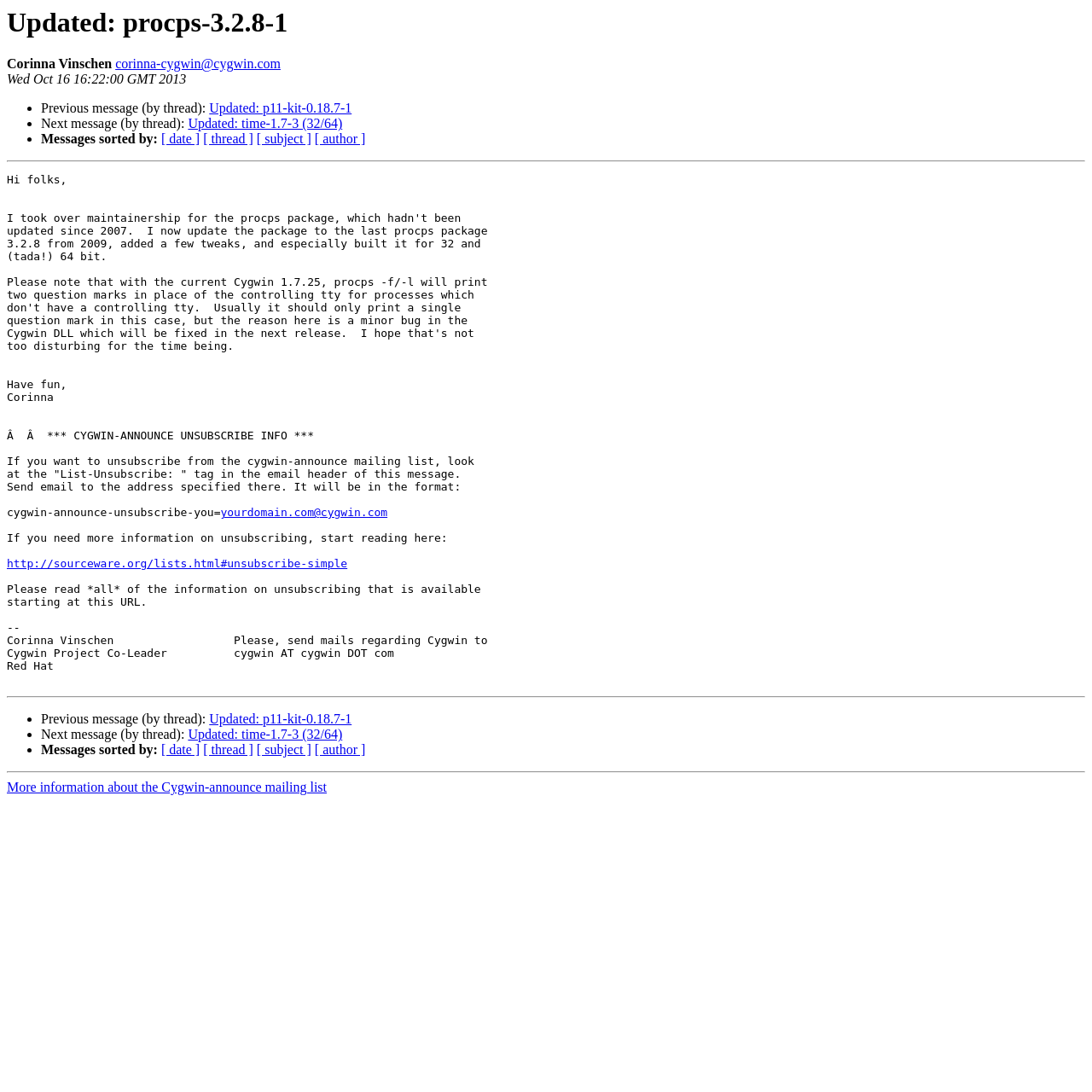Please give a concise answer to this question using a single word or phrase: 
What is the package updated to?

procps-3.2.8